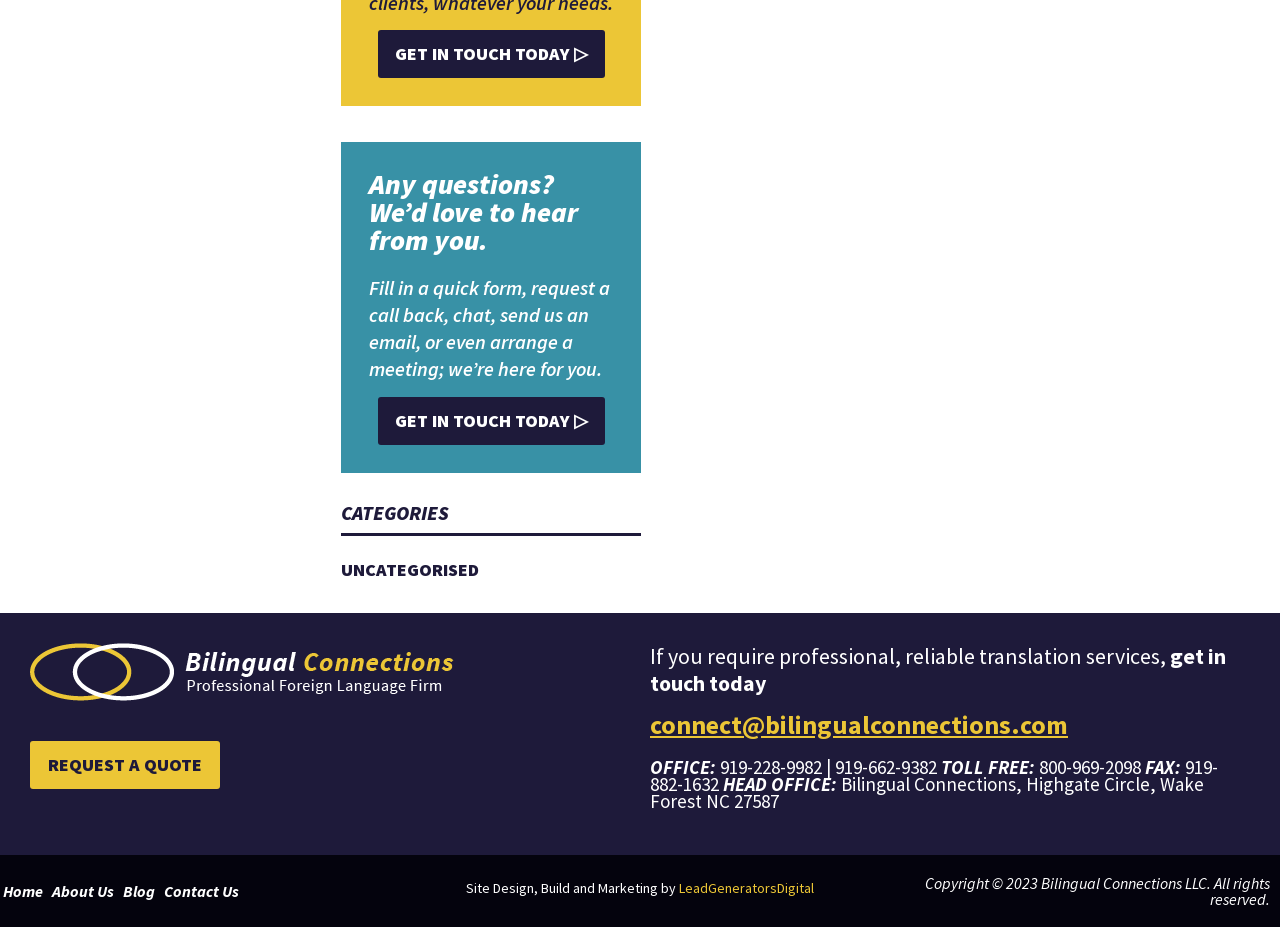Please reply to the following question with a single word or a short phrase:
Who designed the company's website?

LeadGeneratorsDigital